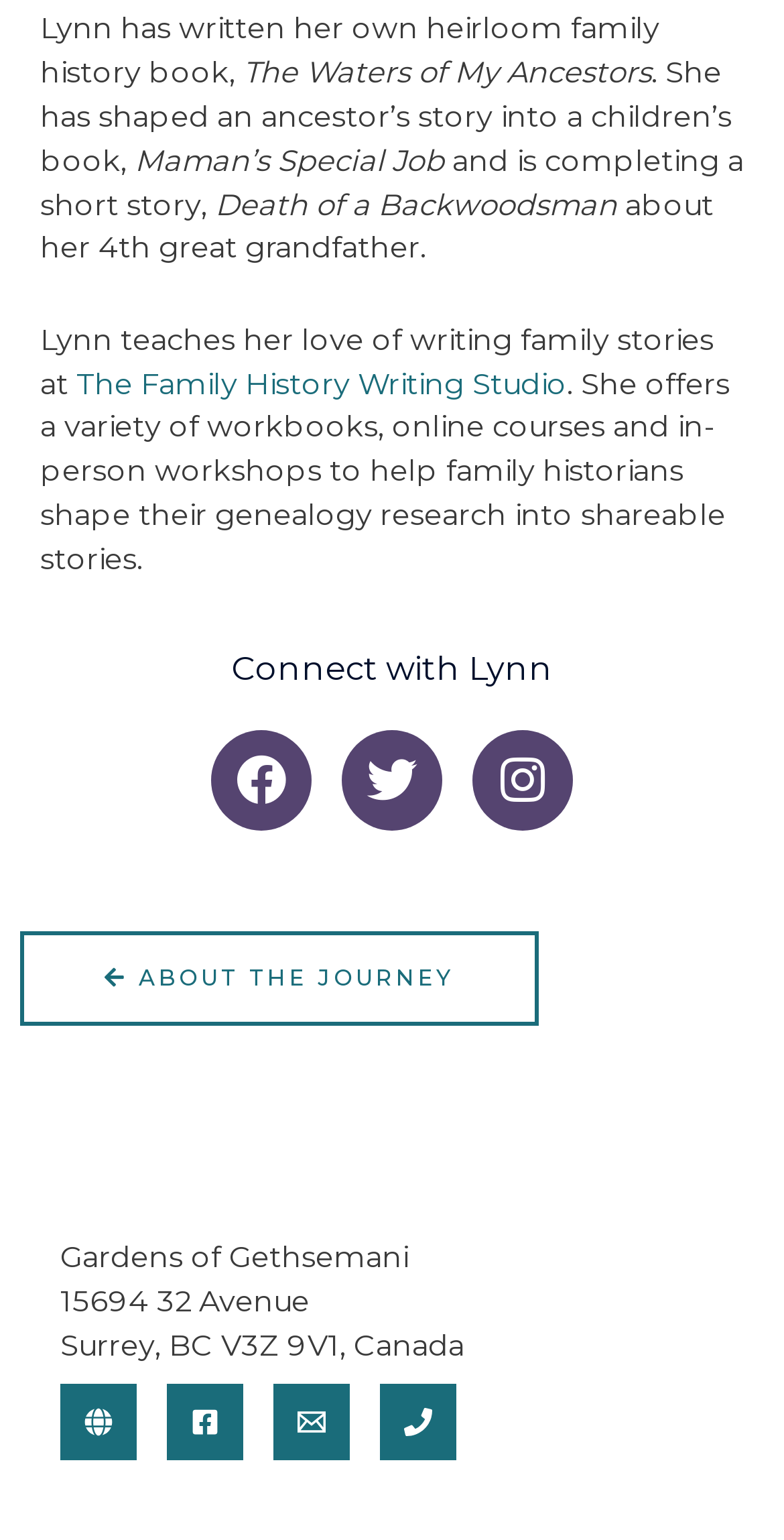What is Lynn's occupation?
Please respond to the question with as much detail as possible.

Based on the text, Lynn teaches her love of writing family stories at The Family History Writing Studio, which suggests that she is a writing teacher.